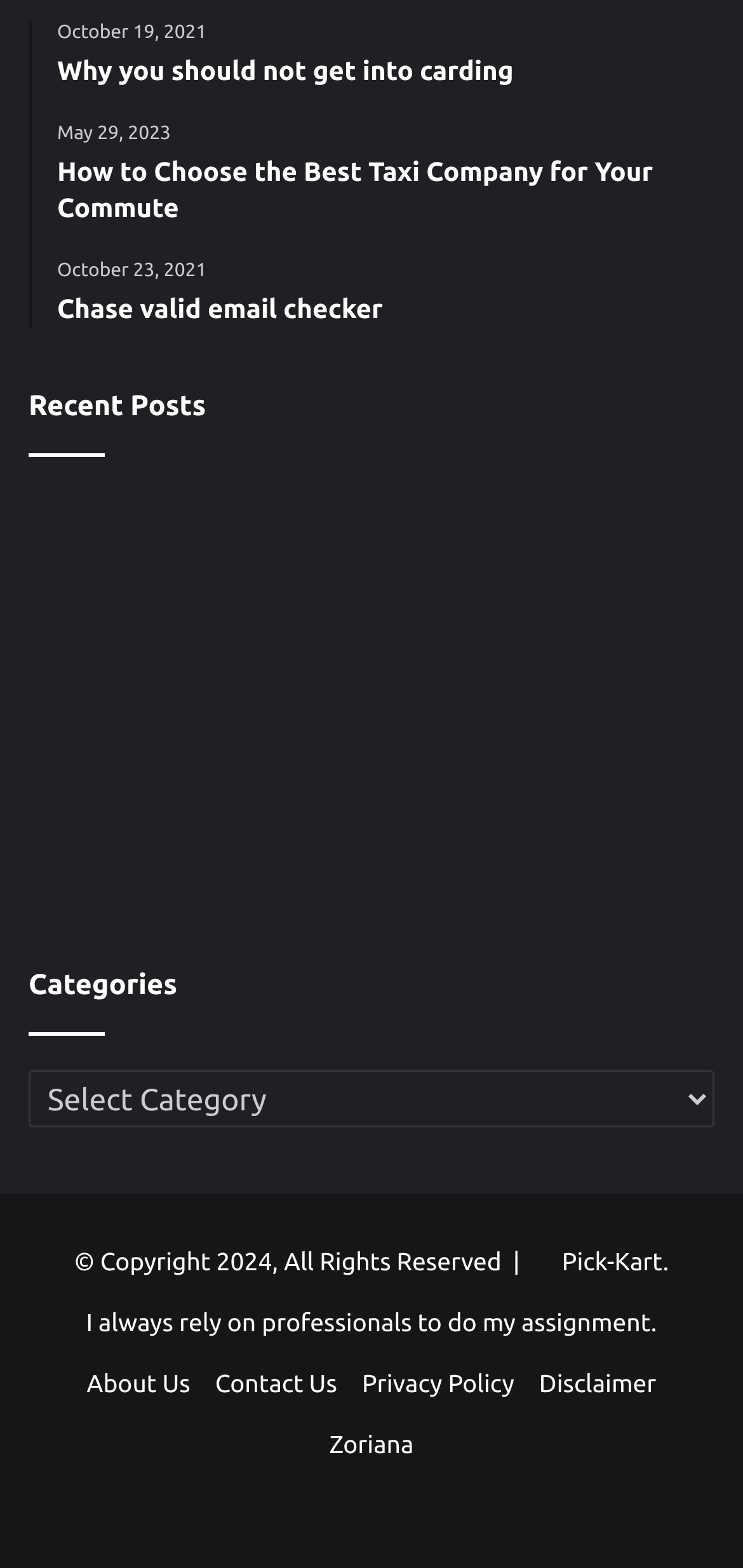Identify the bounding box coordinates of the part that should be clicked to carry out this instruction: "Read the article about Live Casino On Winmatch".

[0.038, 0.314, 0.332, 0.392]